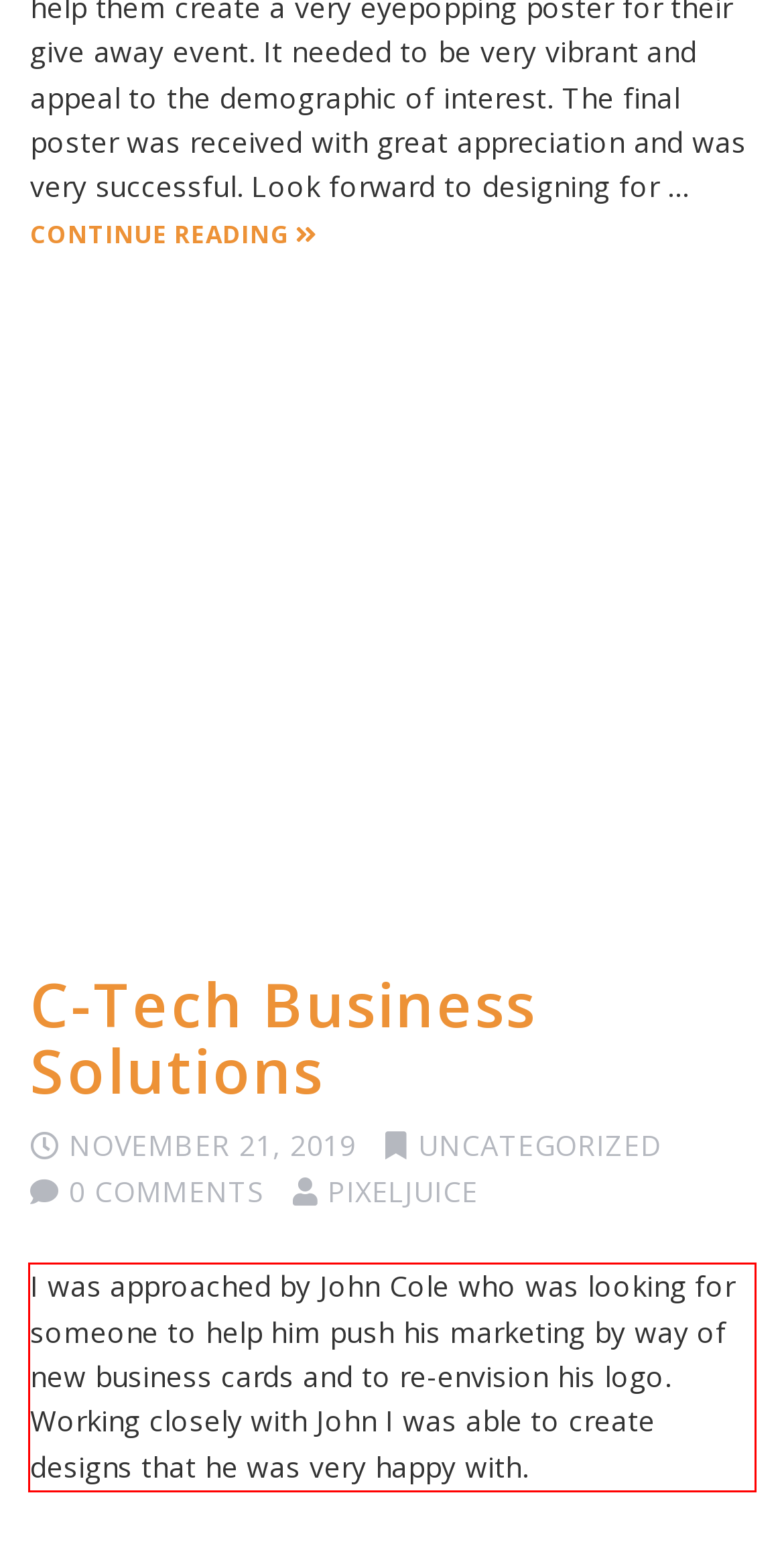Given a screenshot of a webpage containing a red bounding box, perform OCR on the text within this red bounding box and provide the text content.

I was approached by John Cole who was looking for someone to help him push his marketing by way of new business cards and to re-envision his logo. Working closely with John I was able to create designs that he was very happy with.